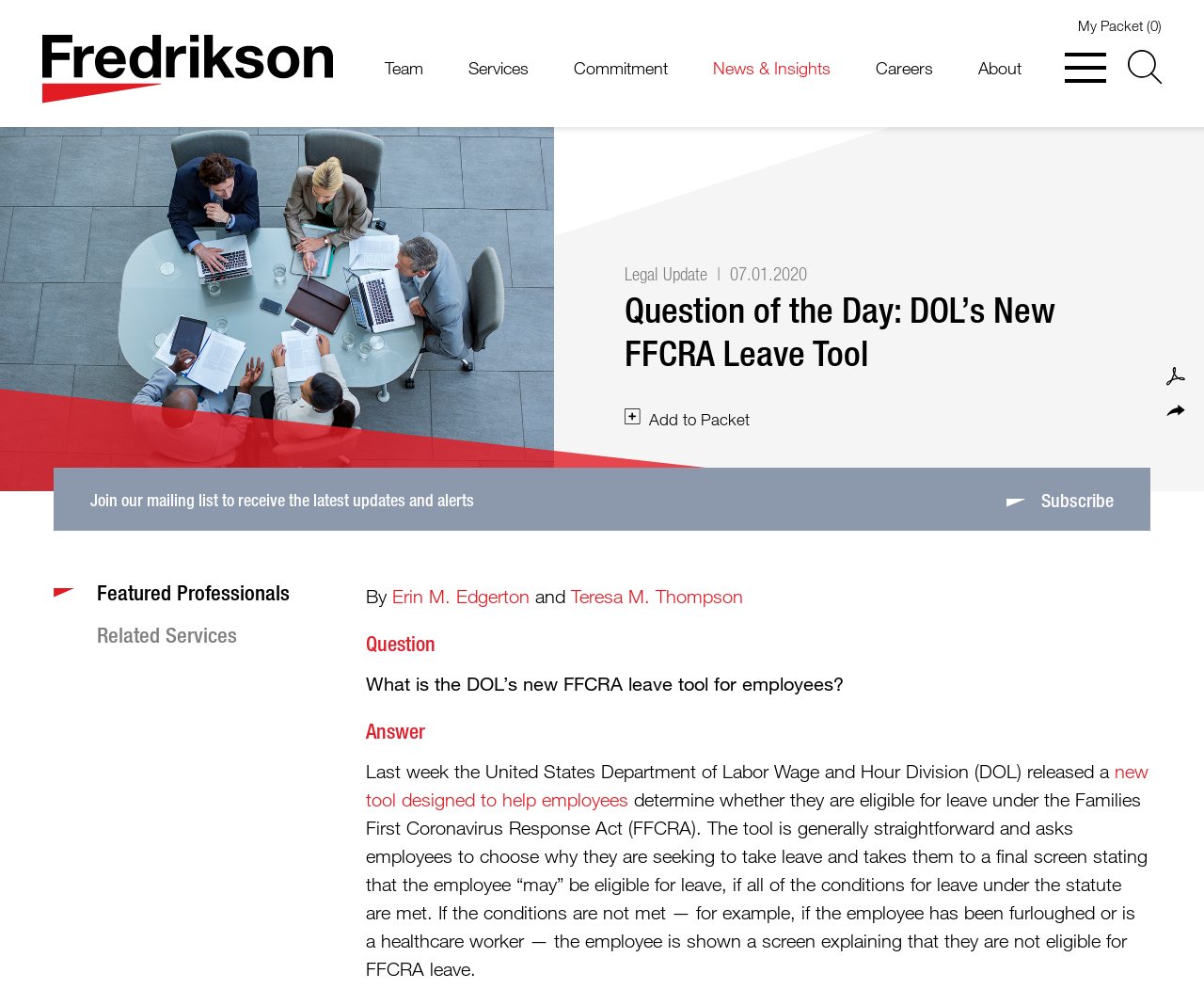Present a detailed account of what is displayed on the webpage.

The webpage is about a legal update, specifically the "Question of the Day: DOL's New FFCRA Leave Tool". At the top left, there is a logo of "Fredrikson & Byron P.A." with a link to the company's website. Below the logo, there are several links to navigate the website, including "Cookie Settings", "Main Content", "Main Menu", and "Search". The search function is accompanied by a magnifying glass icon.

On the top right, there is a menu button labeled "Menu" that controls the main navigation. Next to it, there are links to different sections of the website, including "Team", "Services", "Commitment", "News & Insights", "Careers", and "About".

In the main content area, there is a heading that repeats the title "Question of the Day: DOL's New FFCRA Leave Tool". Below the heading, there is a button to add the article to a packet, accompanied by a plus icon. On the right side, there are links to download the article as a PDF and to share it.

The main content is divided into two sections: "Question" and "Answer". The "Question" section asks about the DOL's new FFCRA leave tool for employees. The "Answer" section provides a detailed explanation of the tool, including its purpose and how it works.

At the bottom of the page, there is a section that lists the authors of the article, Erin M. Edgerton and Teresa M. Thompson, with links to their profiles. There are also links to "Featured Professionals" and "Related Services".

On the bottom left, there is a call-to-action to join the mailing list to receive the latest updates and alerts, accompanied by a flag icon.